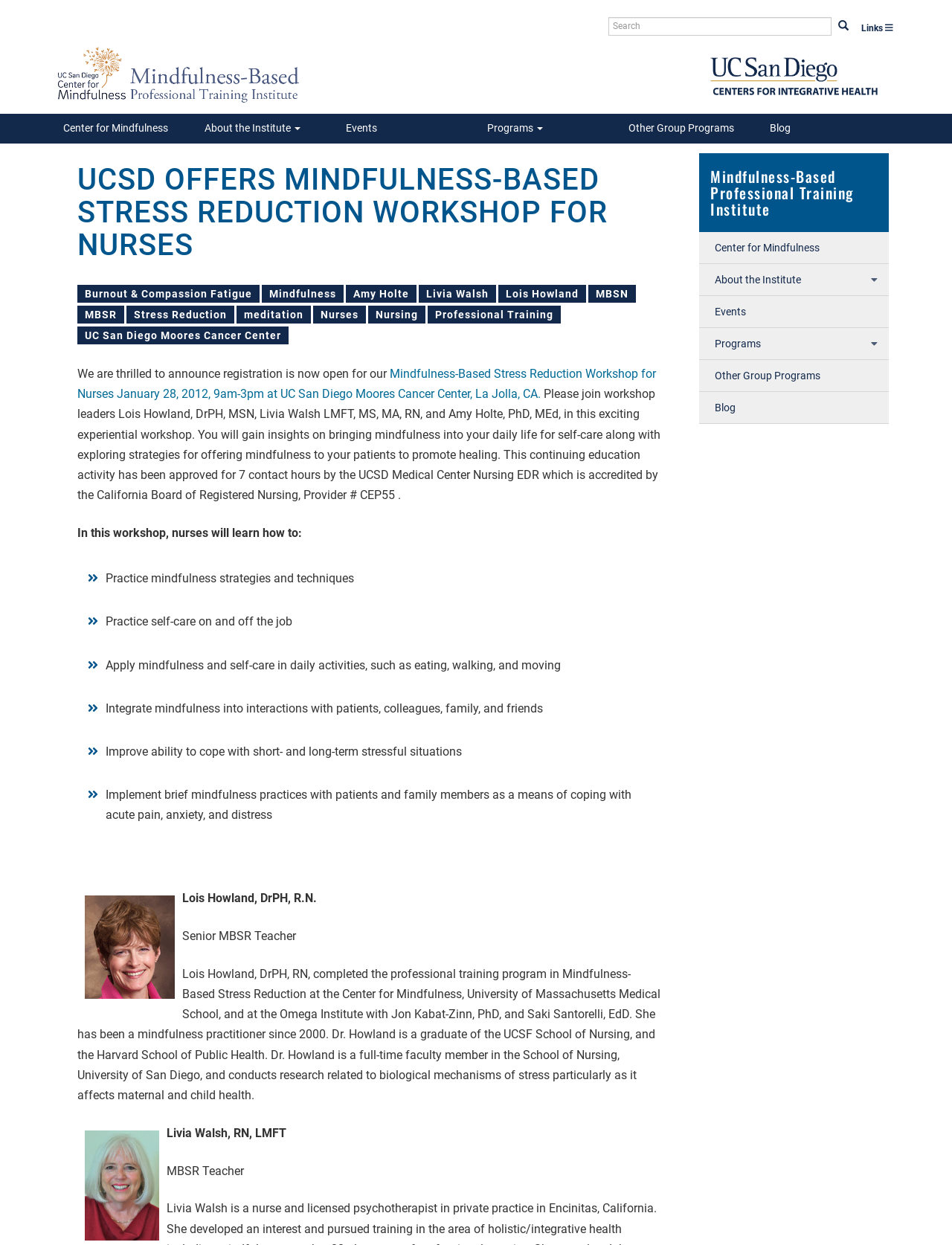Determine the coordinates of the bounding box for the clickable area needed to execute this instruction: "Search for something".

[0.639, 0.014, 0.899, 0.029]